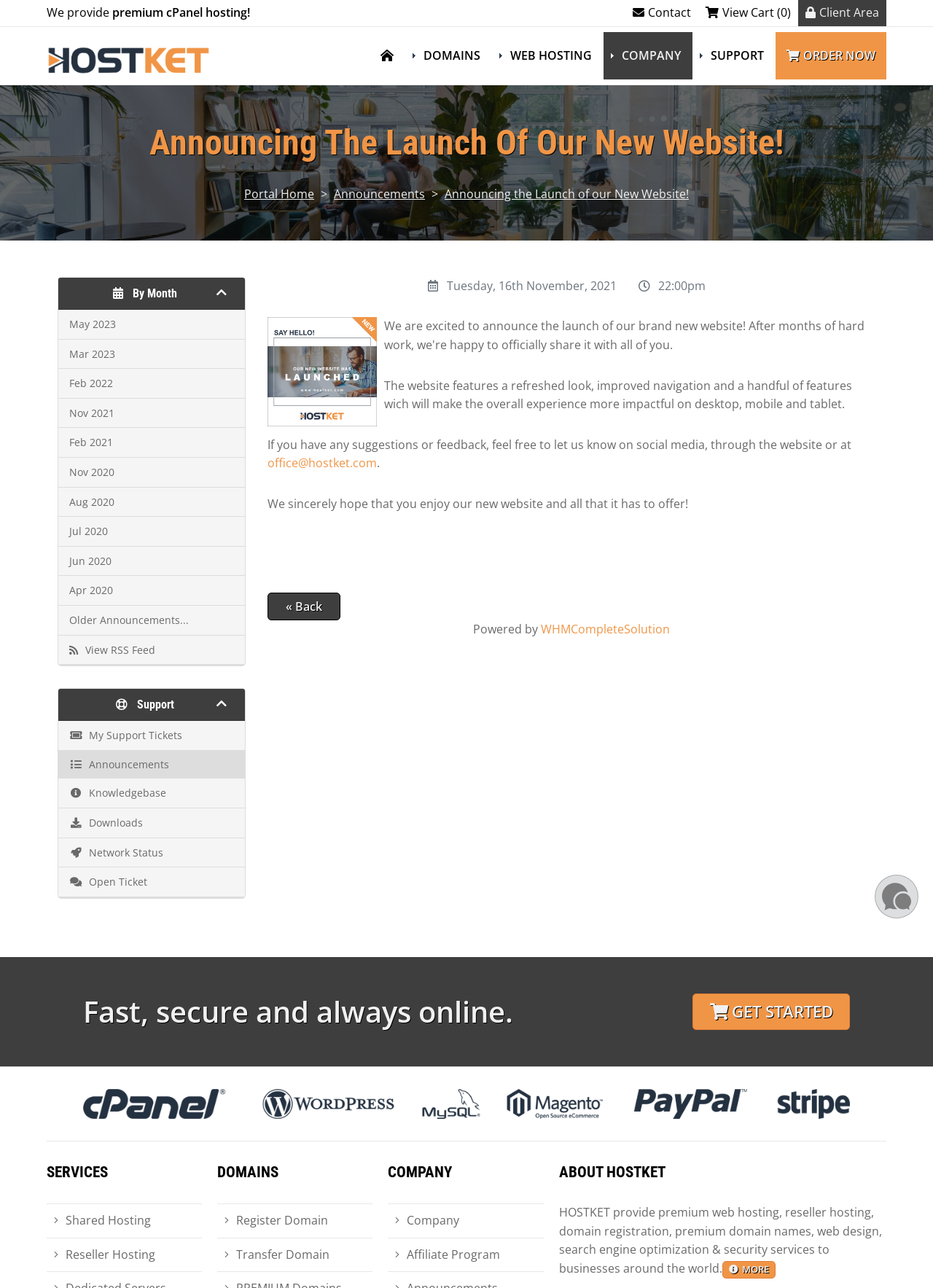What is the date of the announcement?
Look at the image and answer the question with a single word or phrase.

Tuesday, 16th November, 2021